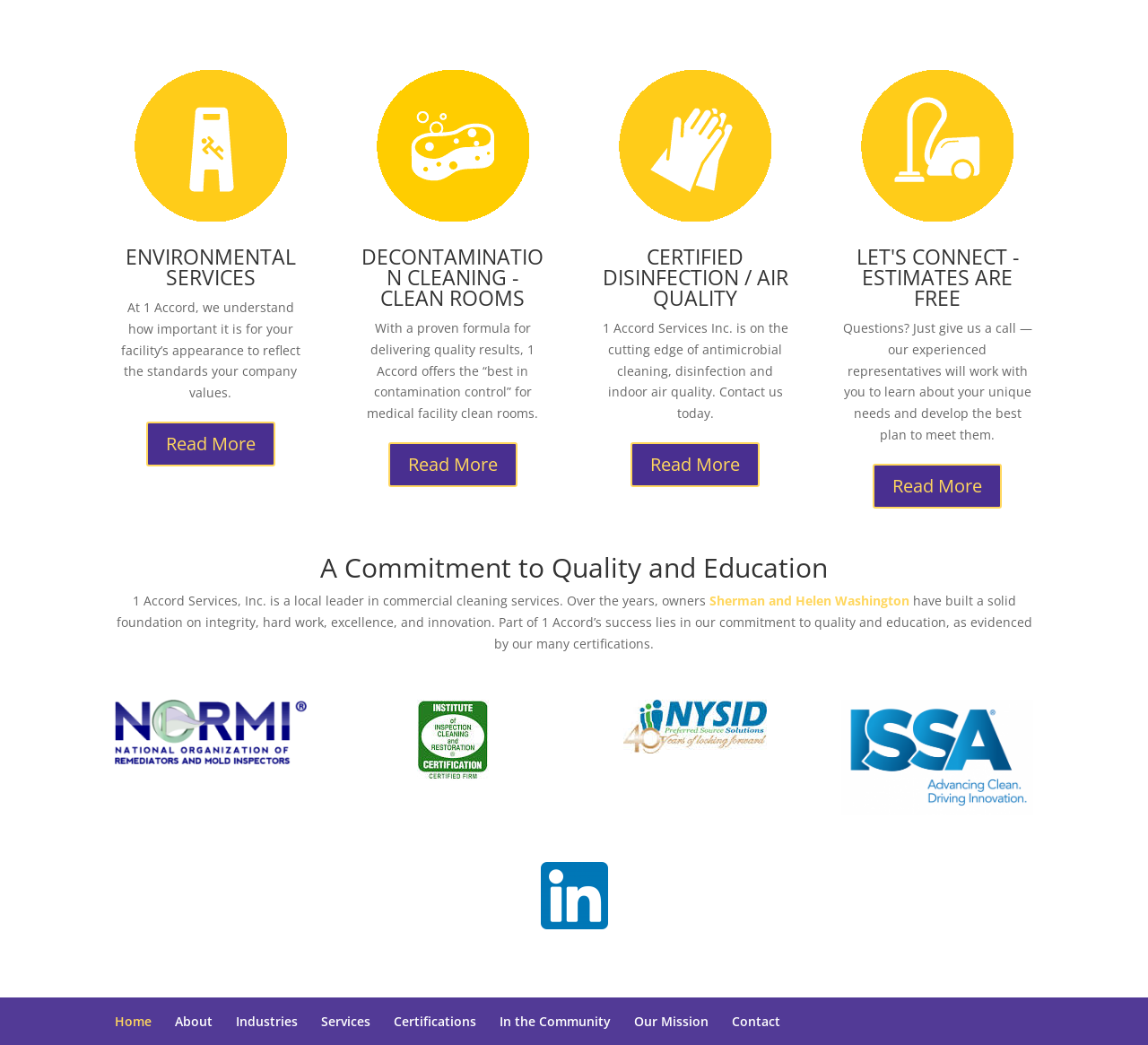Predict the bounding box of the UI element based on this description: "Sustainability and Eco-Friendly Initiatives1".

None